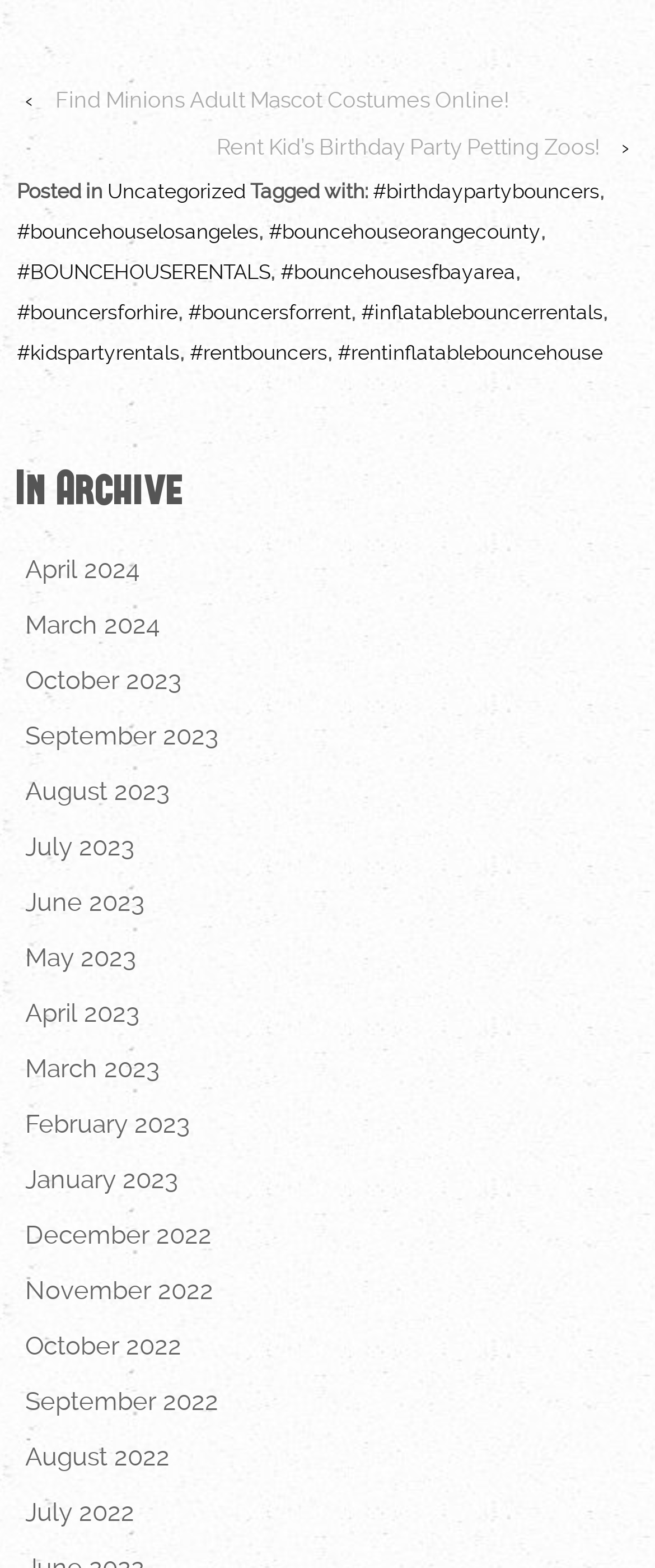Determine the bounding box coordinates of the target area to click to execute the following instruction: "check the save option."

None